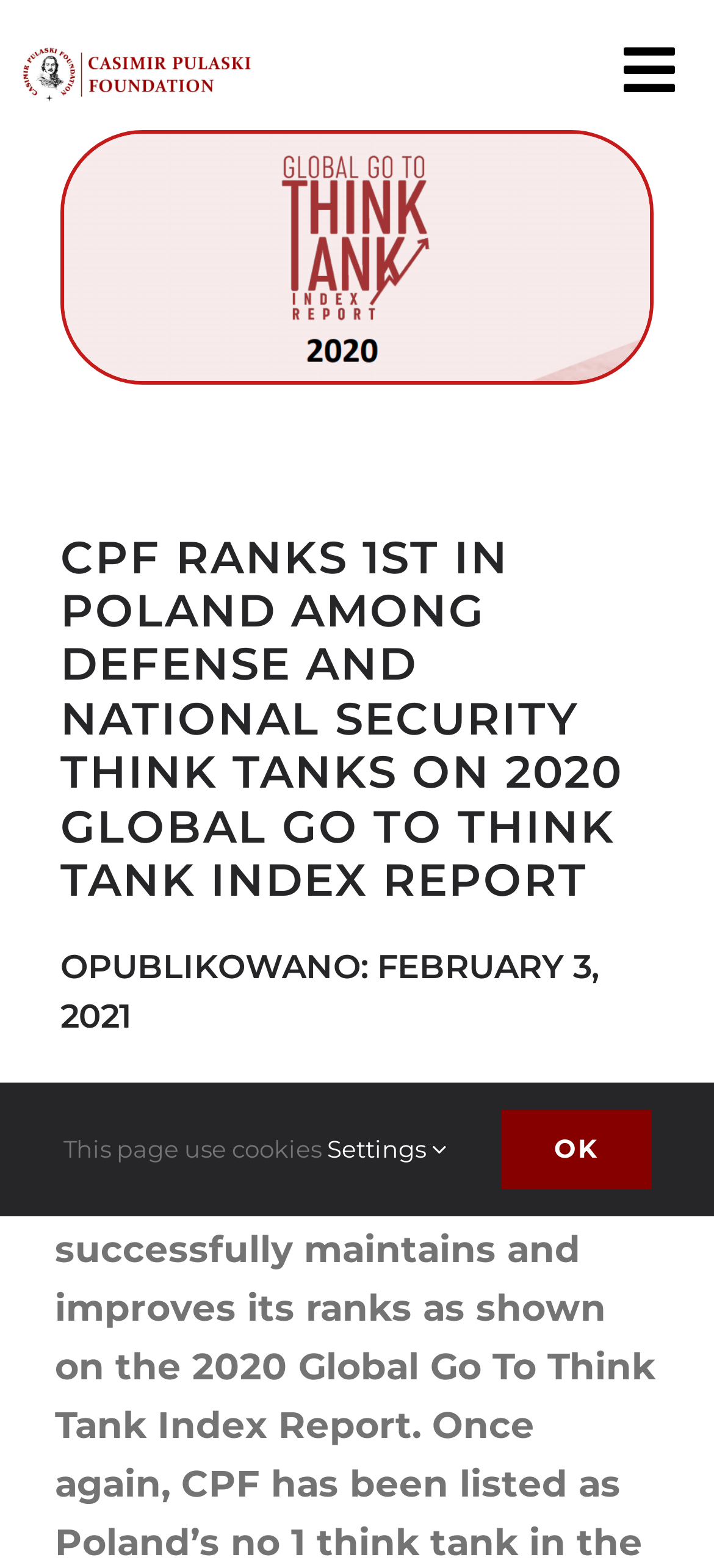Find the bounding box coordinates for the UI element that matches this description: "Toggle Navigation".

[0.817, 0.012, 0.95, 0.077]